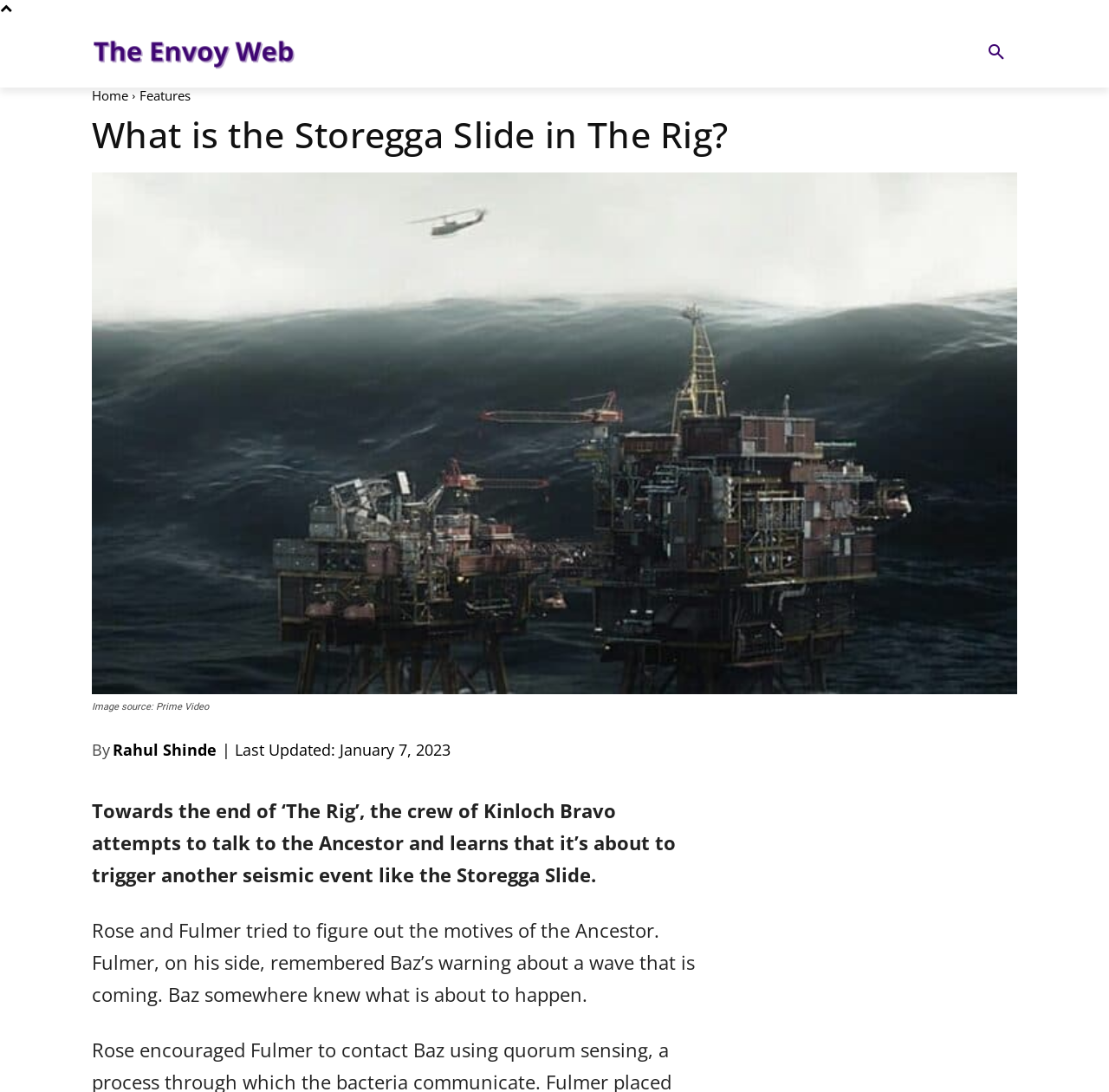Please find the bounding box coordinates of the clickable region needed to complete the following instruction: "Click the logo". The bounding box coordinates must consist of four float numbers between 0 and 1, i.e., [left, top, right, bottom].

[0.083, 0.029, 0.266, 0.068]